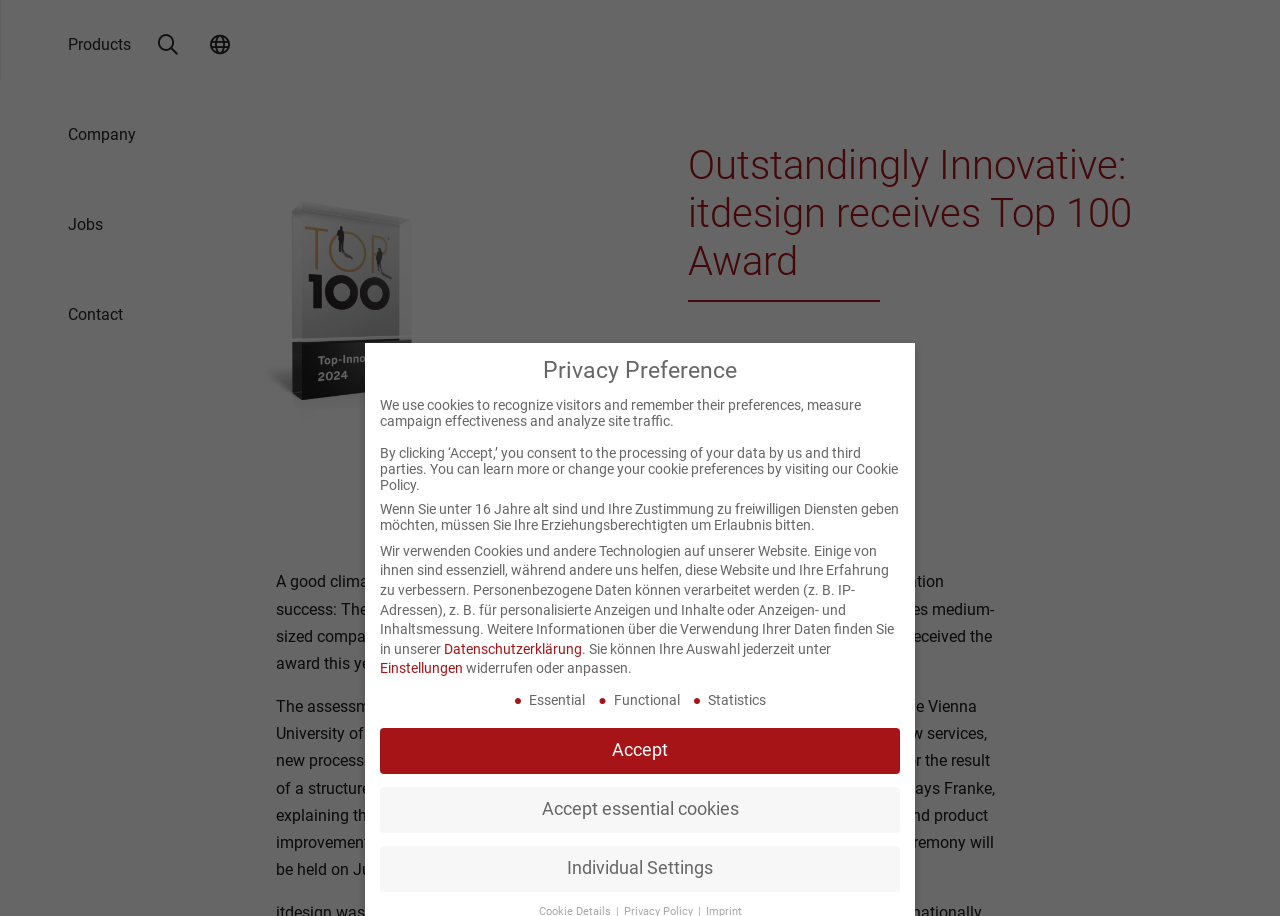Provide the bounding box coordinates of the HTML element described by the text: "Individual Settings".

[0.297, 0.924, 0.703, 0.974]